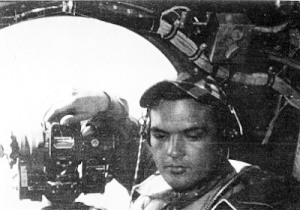What is Clyde Durham operating in the image?
Based on the image, please offer an in-depth response to the question.

The caption states that Clyde Durham appears focused, operating a camera, possibly to document flight progress or conduct reconnaissance, suggesting that he is using a camera to capture images or gather information.